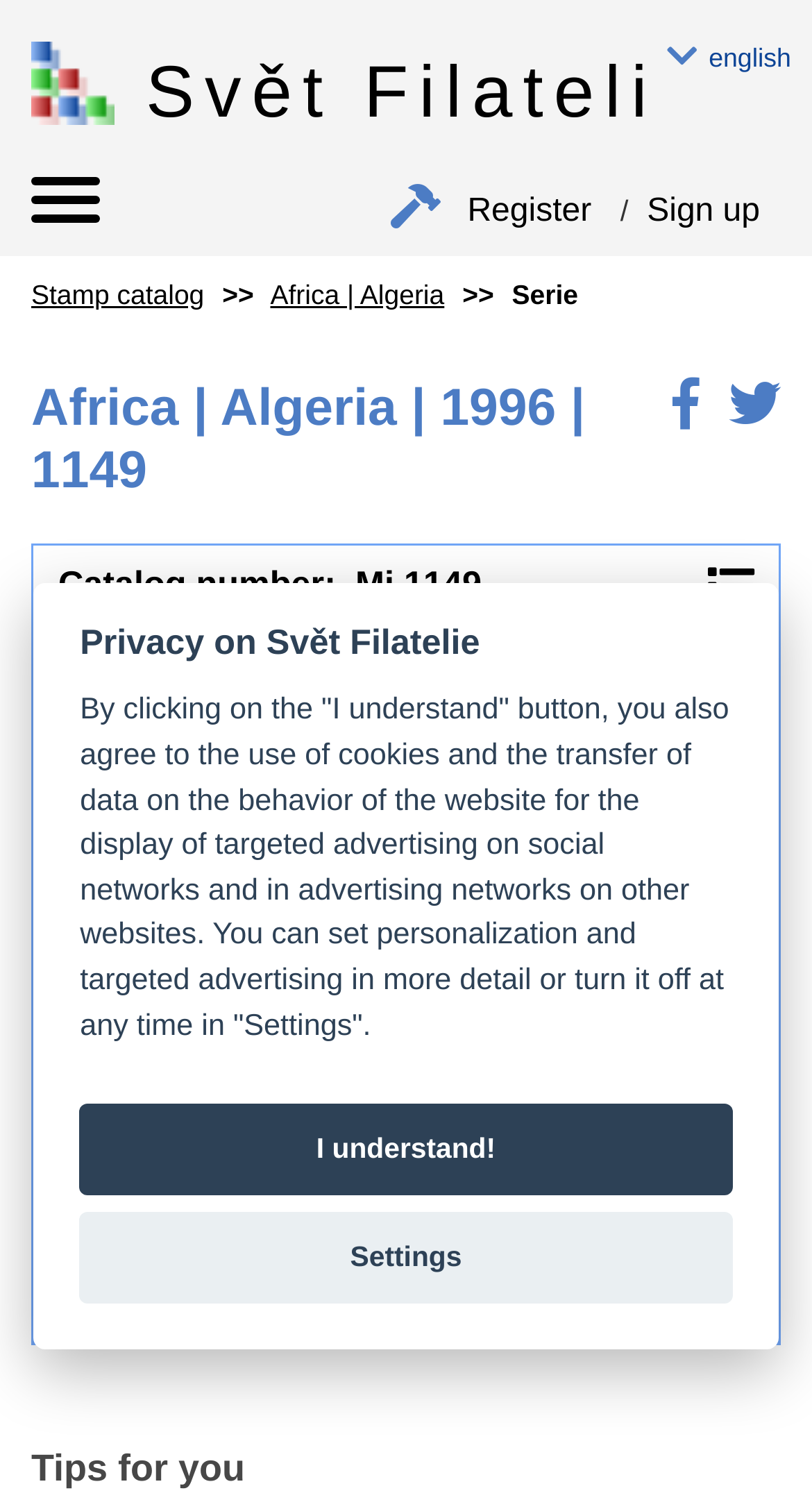Given the webpage screenshot and the description, determine the bounding box coordinates (top-left x, top-left y, bottom-right x, bottom-right y) that define the location of the UI element matching this description: Stamp catalog

[0.038, 0.185, 0.252, 0.205]